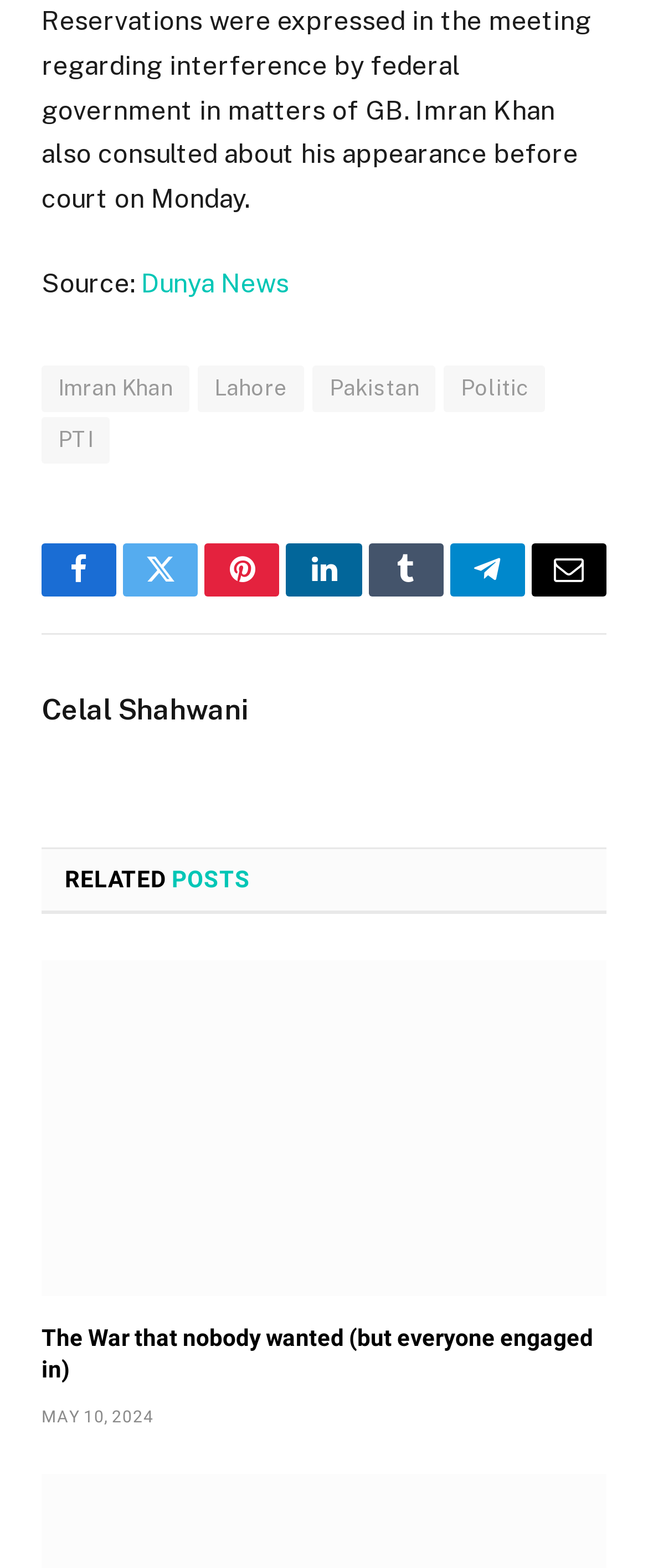Answer briefly with one word or phrase:
What is the category of the article 'The War that nobody wanted (but everyone engaged in)'?

Politics